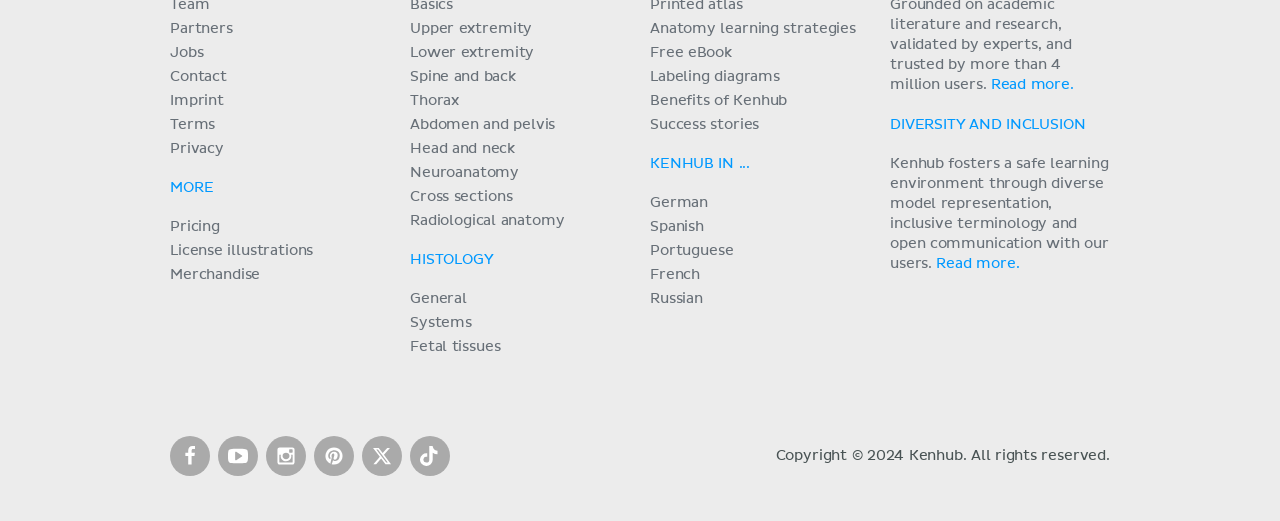Find and specify the bounding box coordinates that correspond to the clickable region for the instruction: "Learn about anatomy learning strategies".

[0.508, 0.041, 0.669, 0.068]